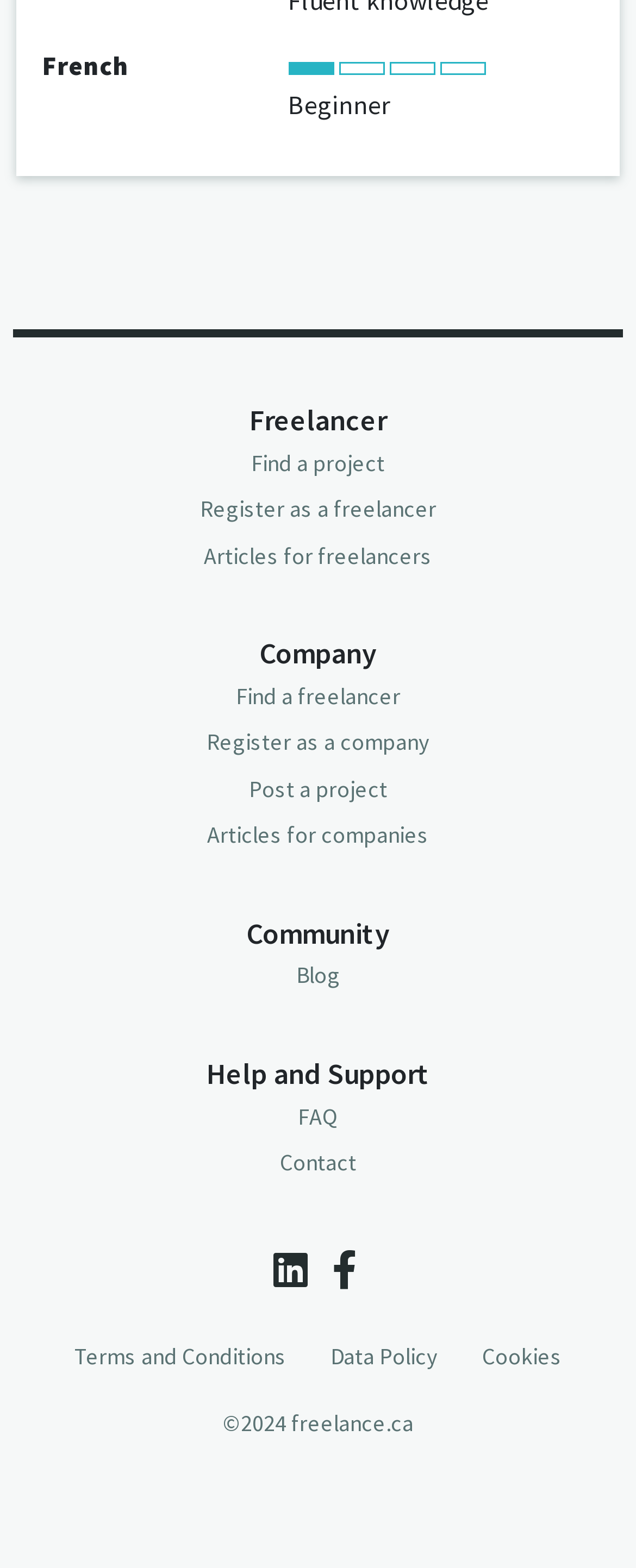Determine the bounding box coordinates for the area that should be clicked to carry out the following instruction: "Go to page 2".

None